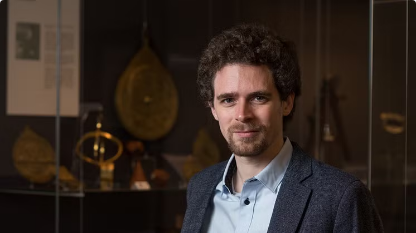Given the content of the image, can you provide a detailed answer to the question?
What is the focus of Dr. Peter Hill's research project?

According to the caption, the Philip Leverhulme Prize will support Dr. Peter Hill's research project, which focuses on popular politics in Ottoman Syria, indicating that this is the specific area of study he is working on.